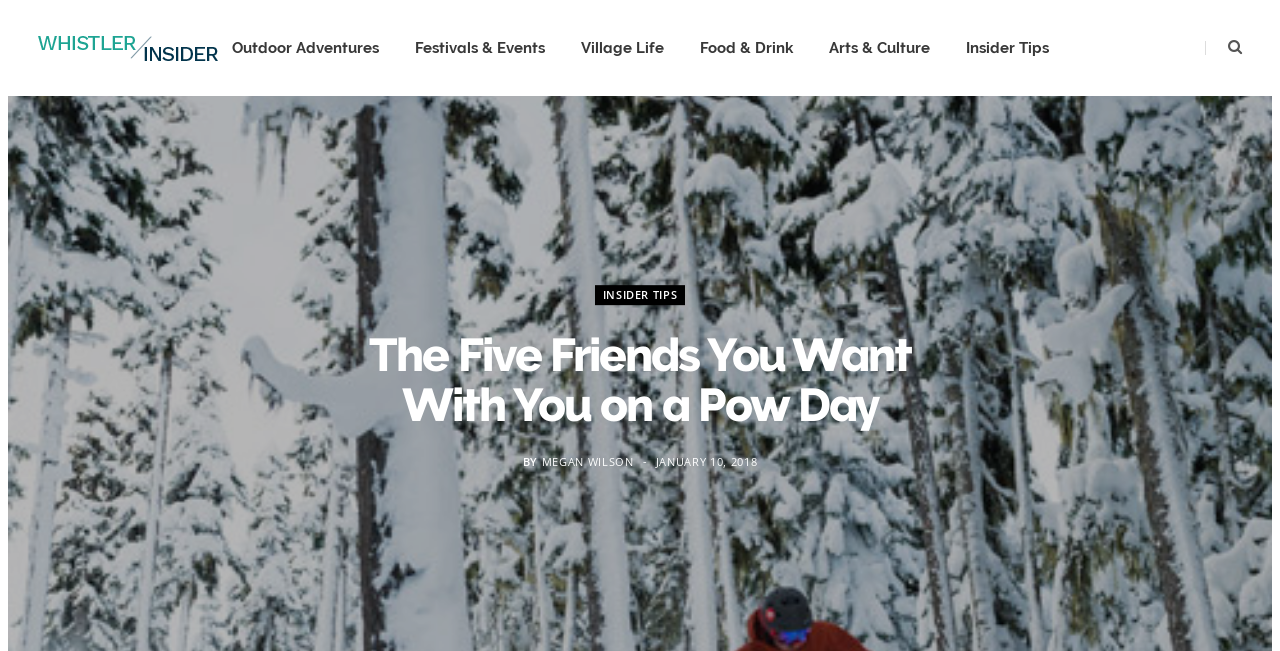Can you show the bounding box coordinates of the region to click on to complete the task described in the instruction: "view MEGAN WILSON's profile"?

[0.423, 0.697, 0.495, 0.72]